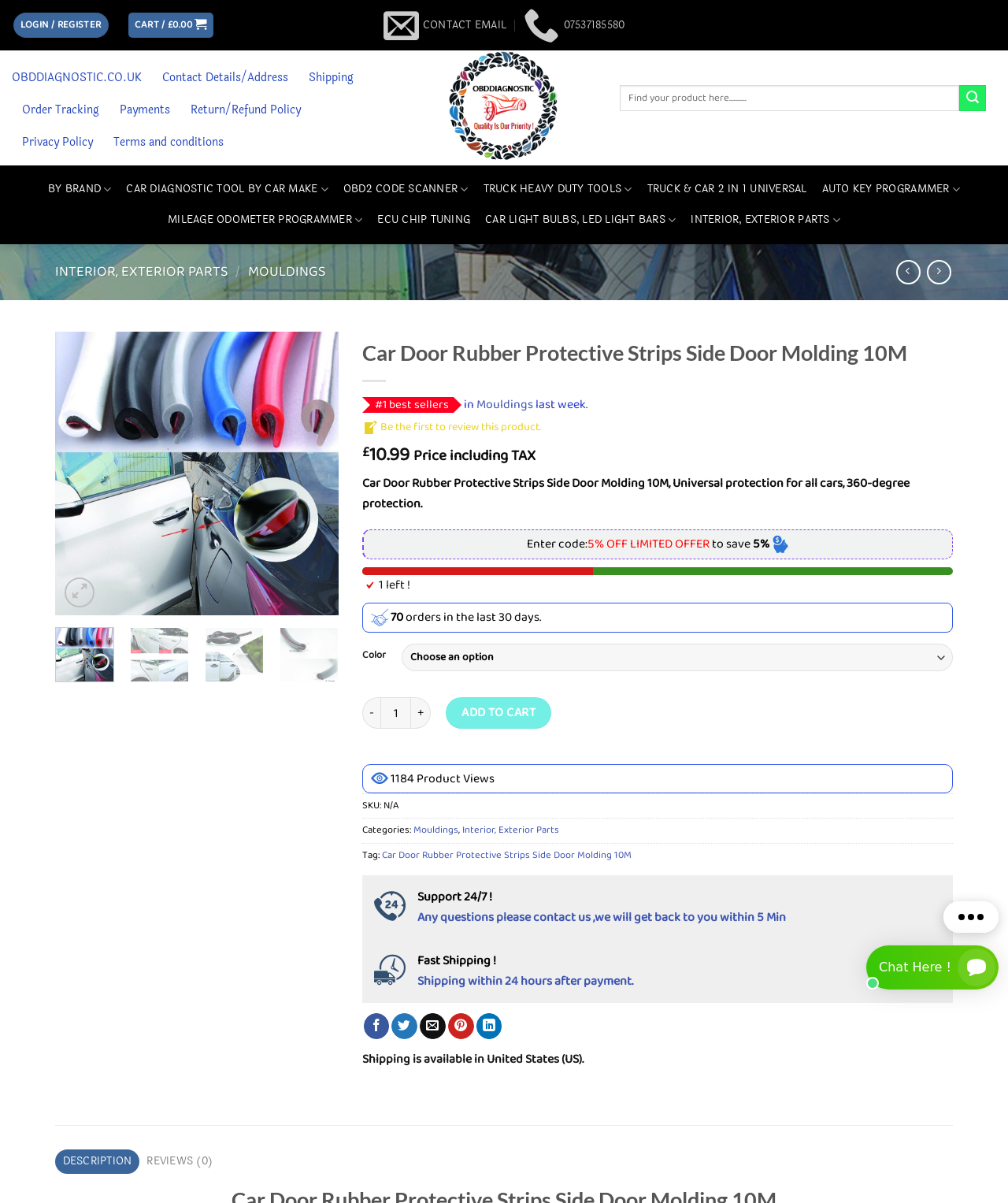Provide the bounding box coordinates of the UI element this sentence describes: "History".

None